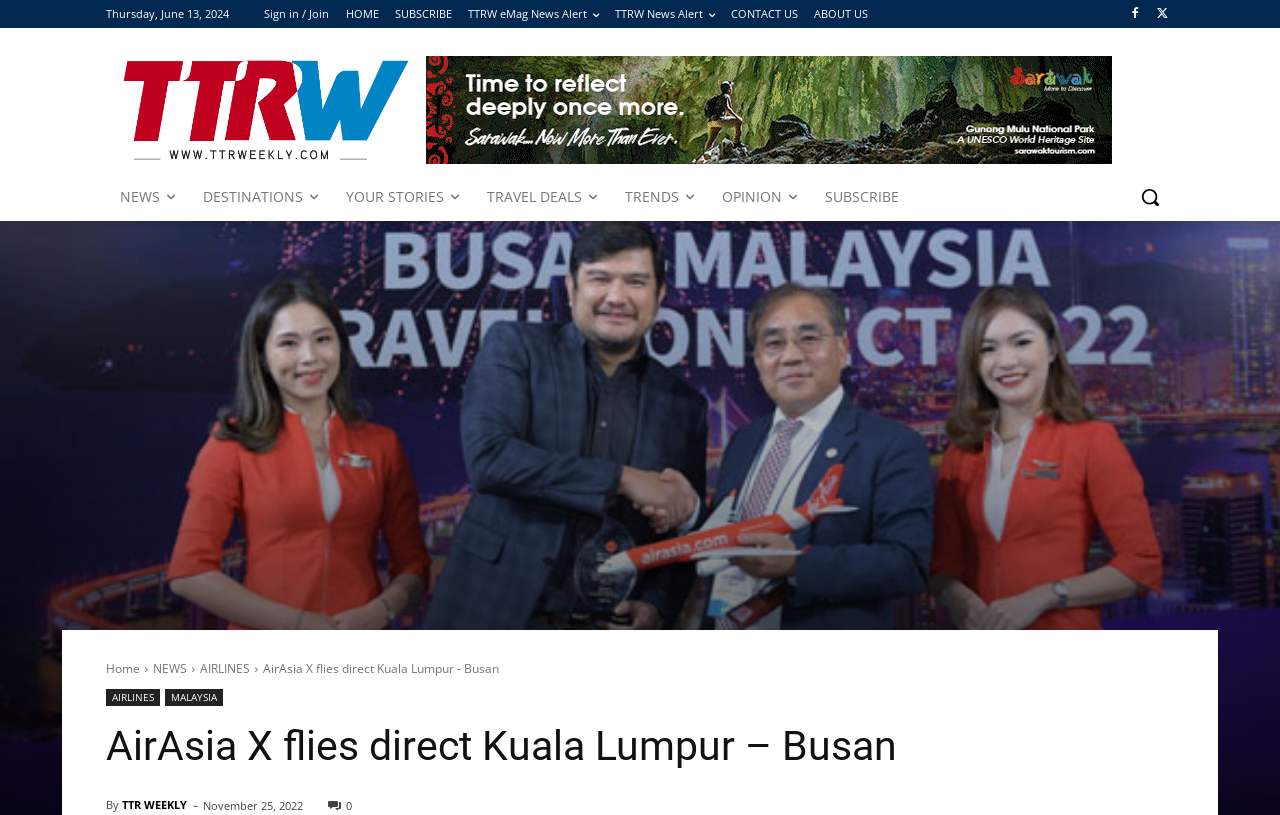Find the bounding box coordinates of the element you need to click on to perform this action: 'View travel deals'. The coordinates should be represented by four float values between 0 and 1, in the format [left, top, right, bottom].

[0.37, 0.212, 0.477, 0.271]